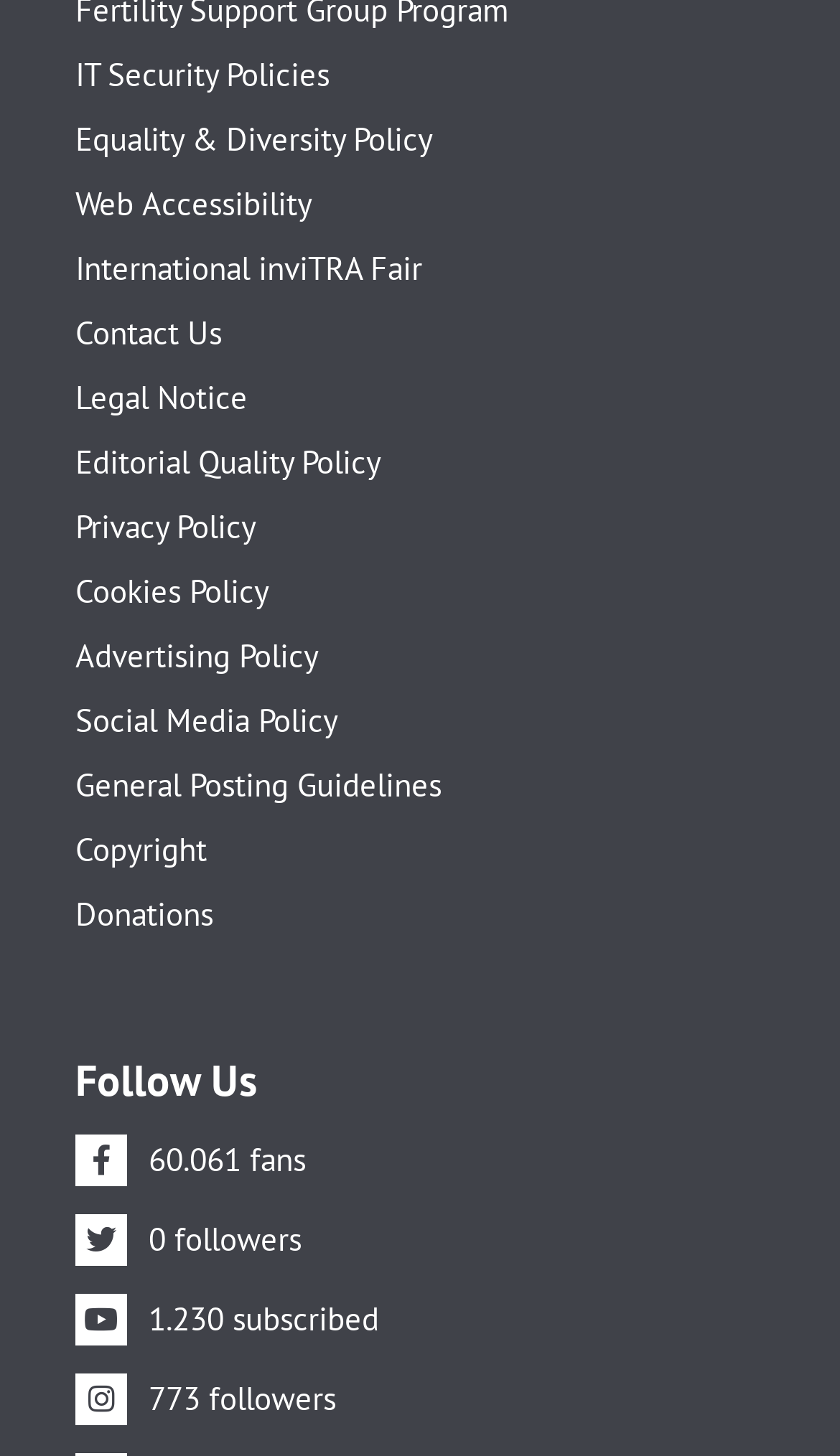Locate the bounding box coordinates of the clickable part needed for the task: "Follow Us on social media".

[0.09, 0.724, 0.305, 0.762]